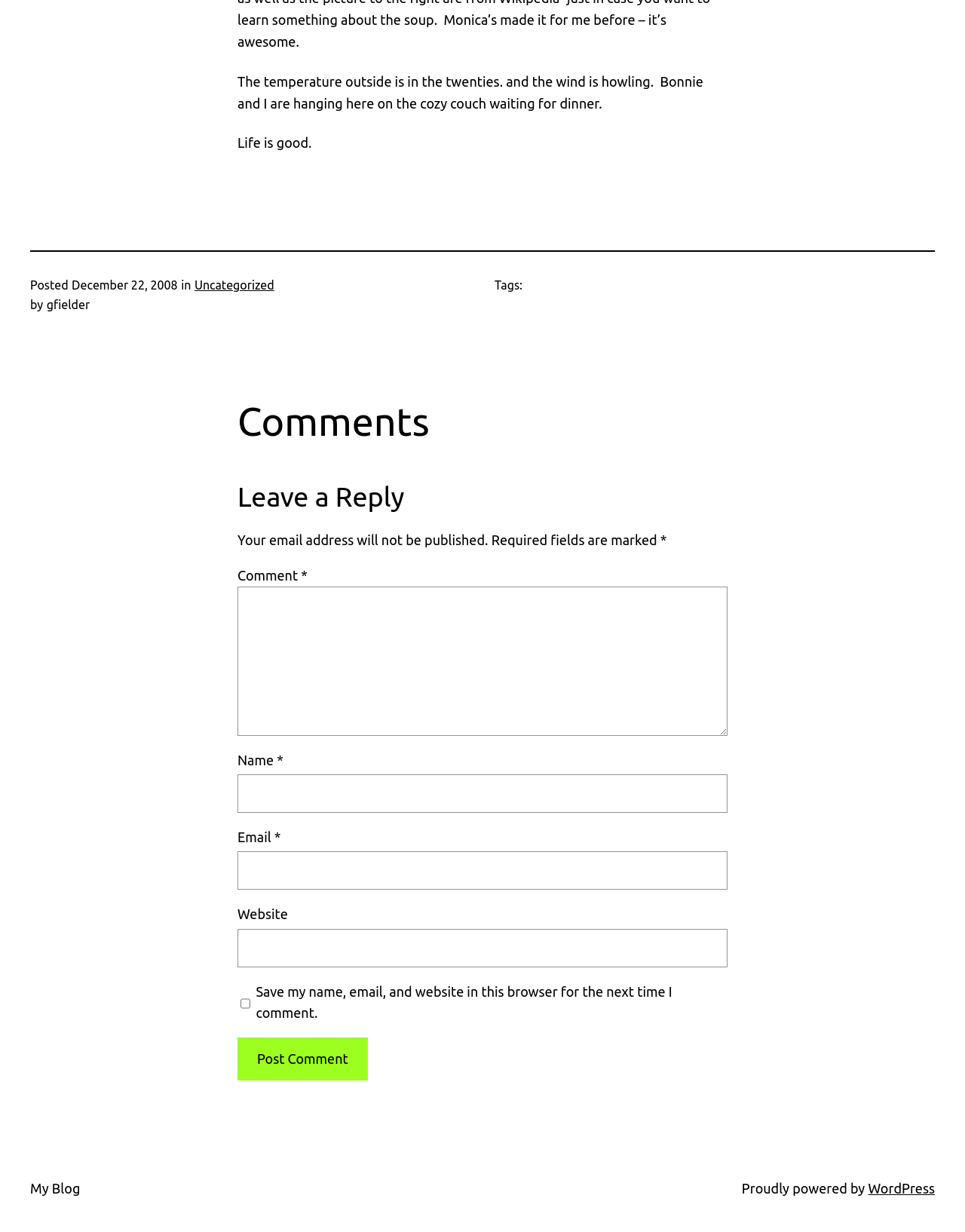What is the current weather like?
Answer the question in as much detail as possible.

The static text 'The temperature outside is in the twenties. and the wind is howling.' indicates that the weather is cold, and the mention of 'howling' wind suggests that it is also windy.